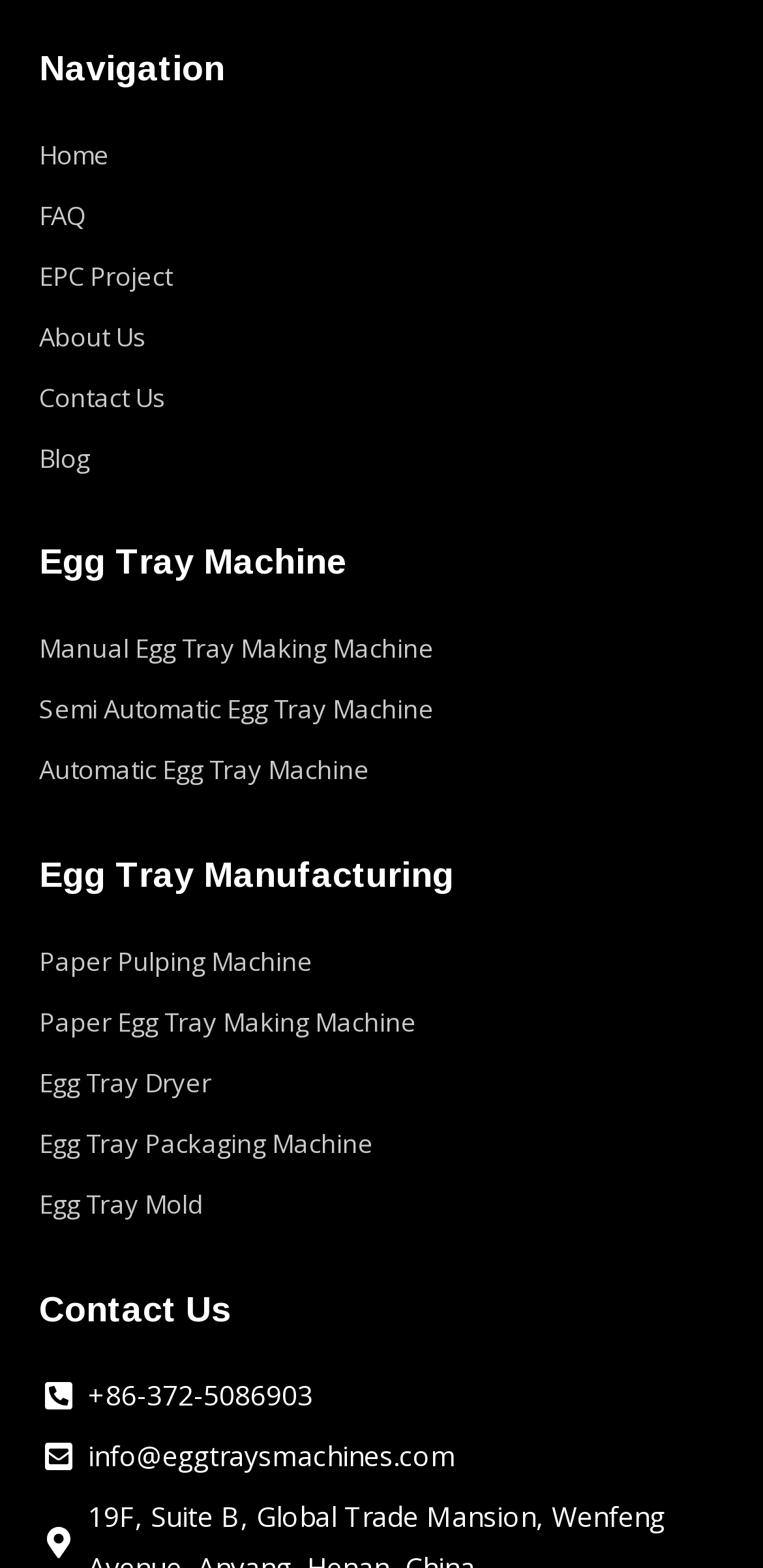Can you find the bounding box coordinates of the area I should click to execute the following instruction: "send email to info@eggtraysmachines.com"?

[0.051, 0.913, 0.949, 0.945]